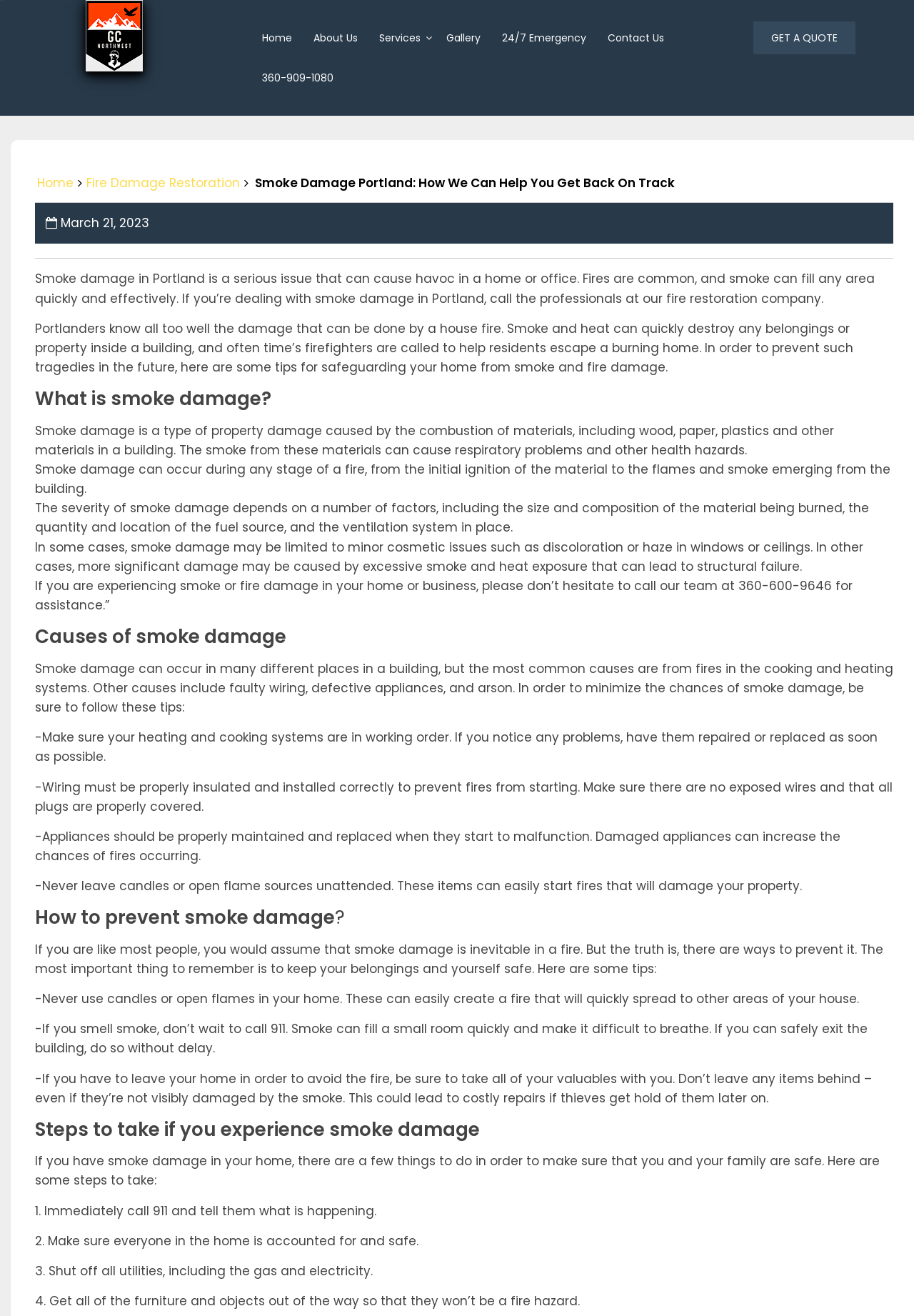Convey a detailed summary of the webpage, mentioning all key elements.

This webpage is about smoke damage in Portland and how a fire restoration company can help individuals get back on track. At the top, there is a logo and a navigation menu with links to "Home", "About Us", "Services", "Gallery", "24/7 Emergency", and "Contact Us". Below the navigation menu, there is a prominent call-to-action button "GET A QUOTE" and a phone number "360-909-1080".

The main content of the webpage is divided into sections, each with a heading. The first section is an introduction to smoke damage in Portland, explaining that it is a serious issue that can cause havoc in homes and offices. The text also mentions that fires are common and can fill areas quickly.

The next section is titled "What is smoke damage?" and provides a detailed explanation of what smoke damage is, how it occurs, and its severity. This section is followed by "Causes of smoke damage", which lists common causes of smoke damage, including fires in cooking and heating systems, faulty wiring, and arson.

The webpage then provides tips on "How to prevent smoke damage?" and "Steps to take if you experience smoke damage". These sections offer advice on how to minimize the chances of smoke damage, such as maintaining heating and cooking systems, properly insulating wiring, and not leaving candles or open flames unattended. They also provide guidance on what to do if smoke damage occurs, including calling 911, shutting off utilities, and getting furniture and objects out of the way.

Throughout the webpage, there are no images, but there are several headings and blocks of text that provide detailed information on smoke damage and how to prevent and respond to it. The overall layout is organized and easy to follow, with clear headings and concise text.